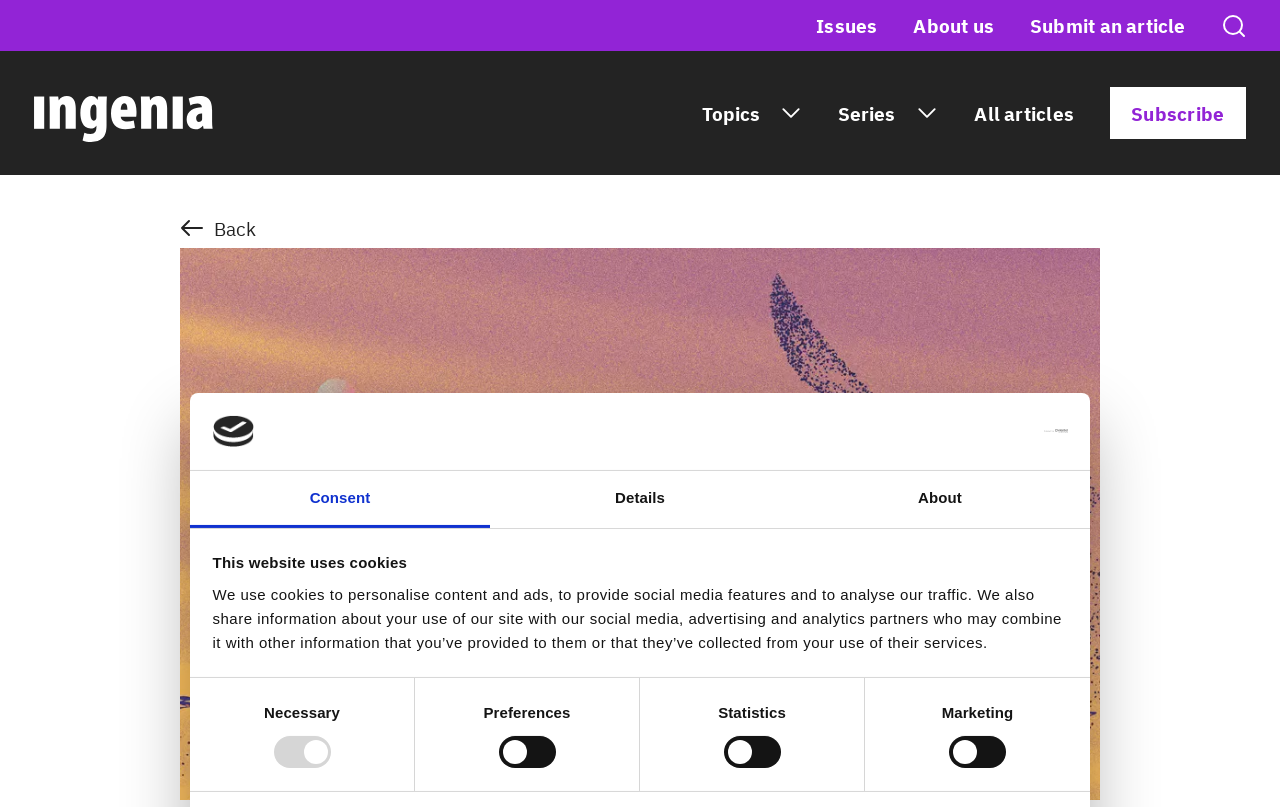Locate the bounding box coordinates of the clickable element to fulfill the following instruction: "Submit an article". Provide the coordinates as four float numbers between 0 and 1 in the format [left, top, right, bottom].

[0.805, 0.017, 0.926, 0.046]